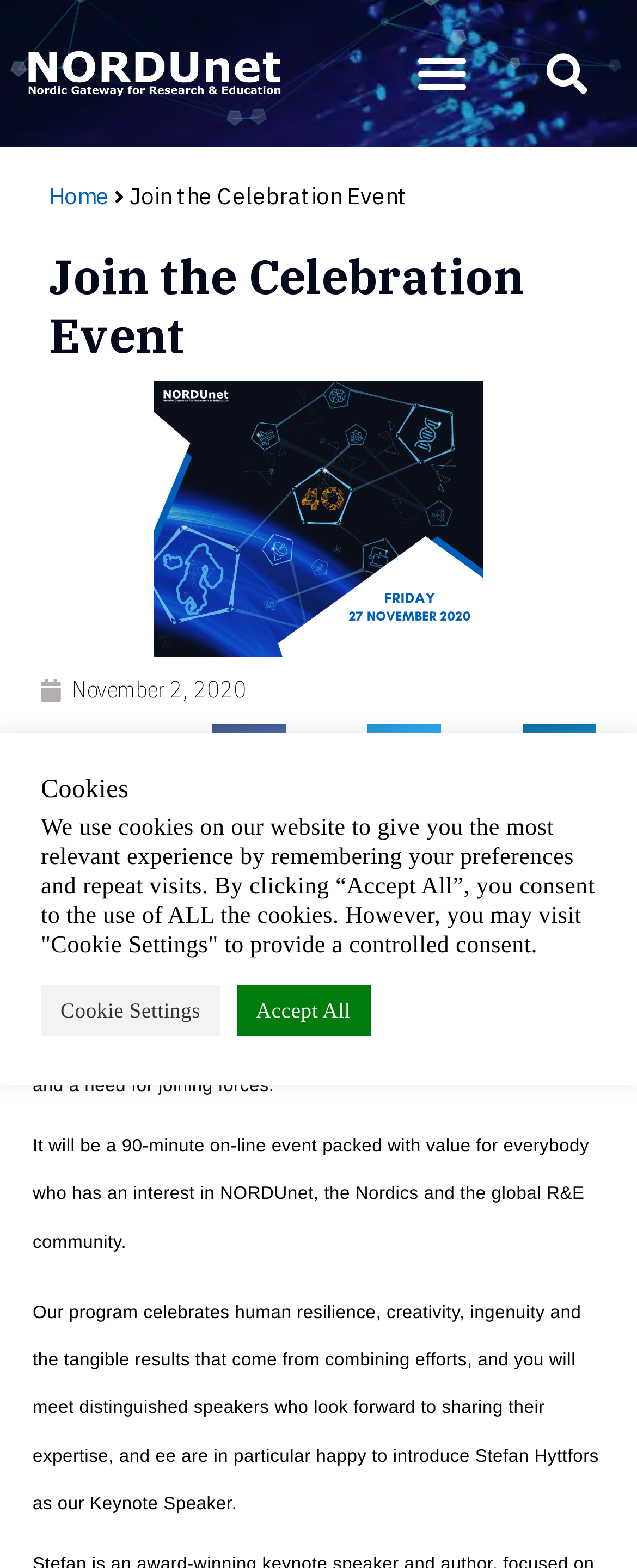What is the time of the event?
Refer to the image and answer the question using a single word or phrase.

10:00 am – 11.30 am CET